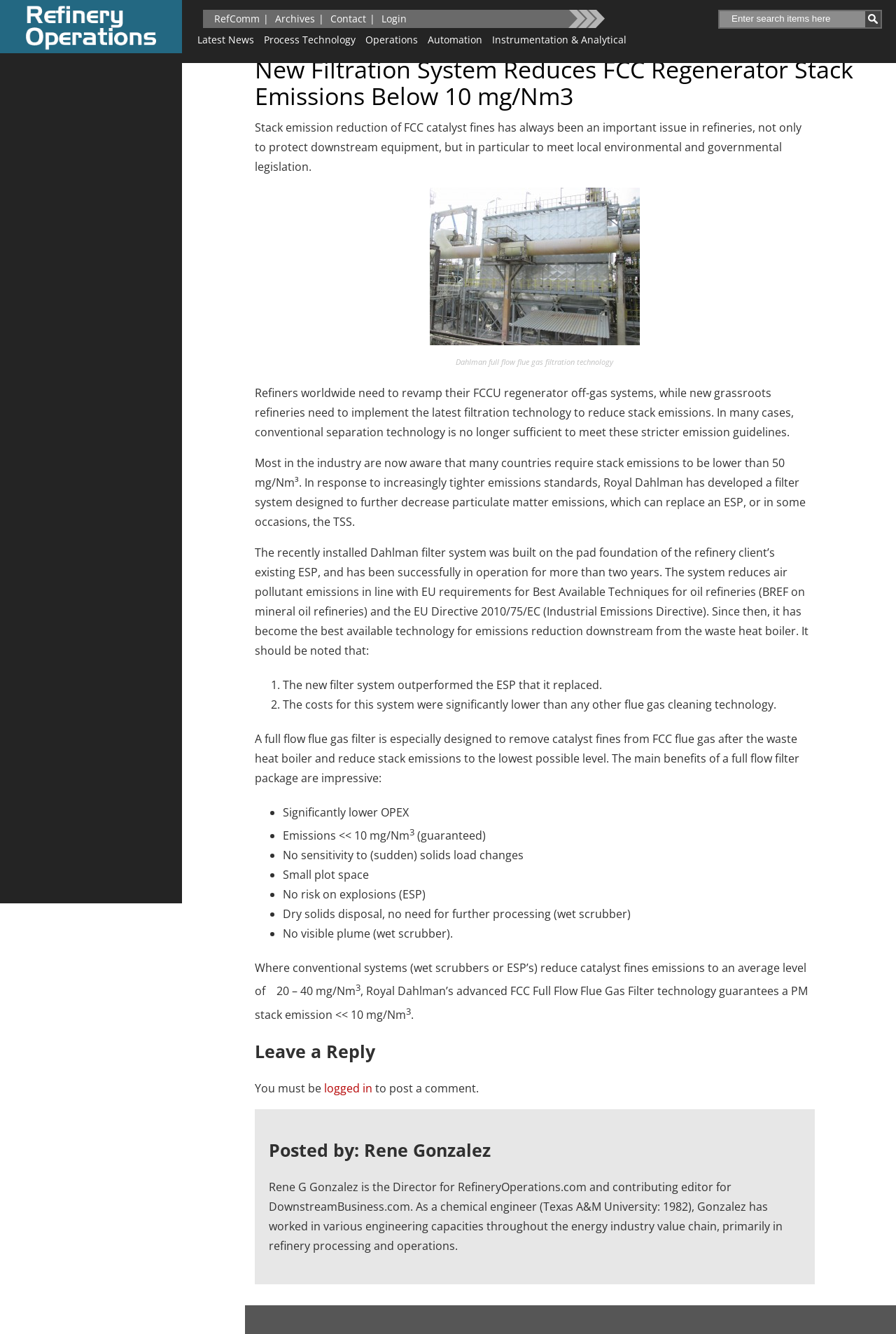Please identify the bounding box coordinates of the element that needs to be clicked to execute the following command: "Learn about process technology". Provide the bounding box using four float numbers between 0 and 1, formatted as [left, top, right, bottom].

[0.295, 0.025, 0.397, 0.035]